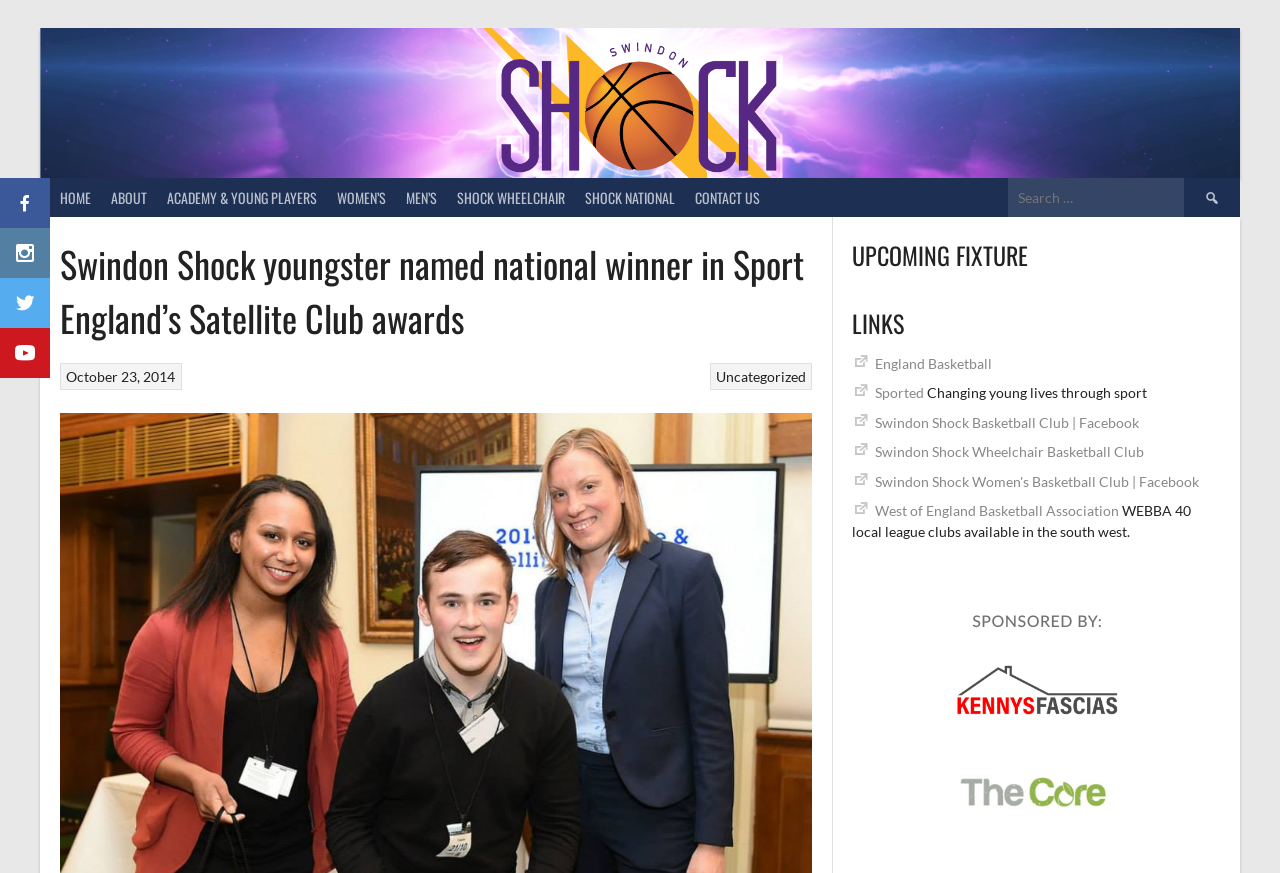Indicate the bounding box coordinates of the element that must be clicked to execute the instruction: "Visit ABOUT page". The coordinates should be given as four float numbers between 0 and 1, i.e., [left, top, right, bottom].

[0.079, 0.204, 0.123, 0.248]